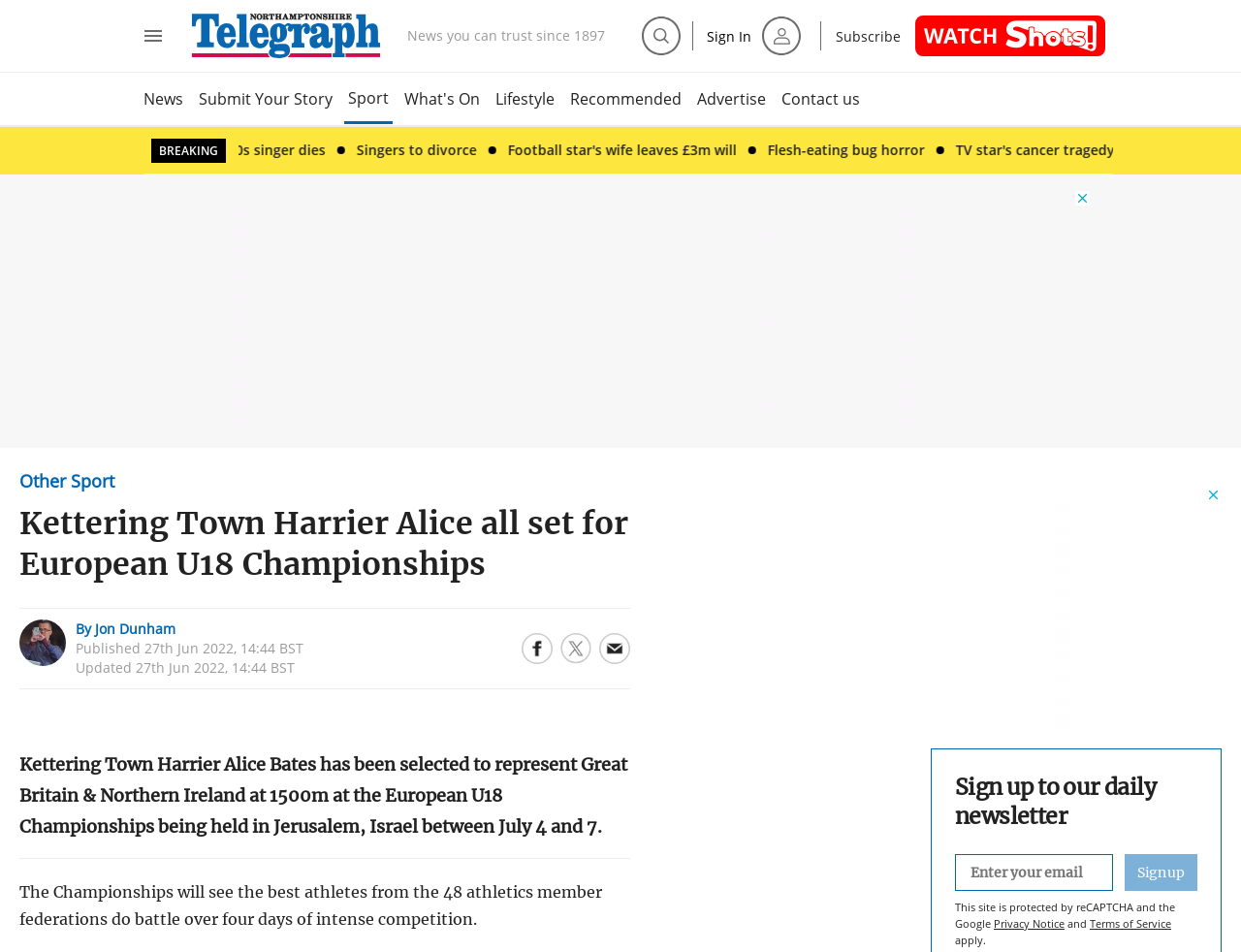Provide the bounding box coordinates of the section that needs to be clicked to accomplish the following instruction: "Share to Facebook."

[0.803, 0.021, 0.828, 0.054]